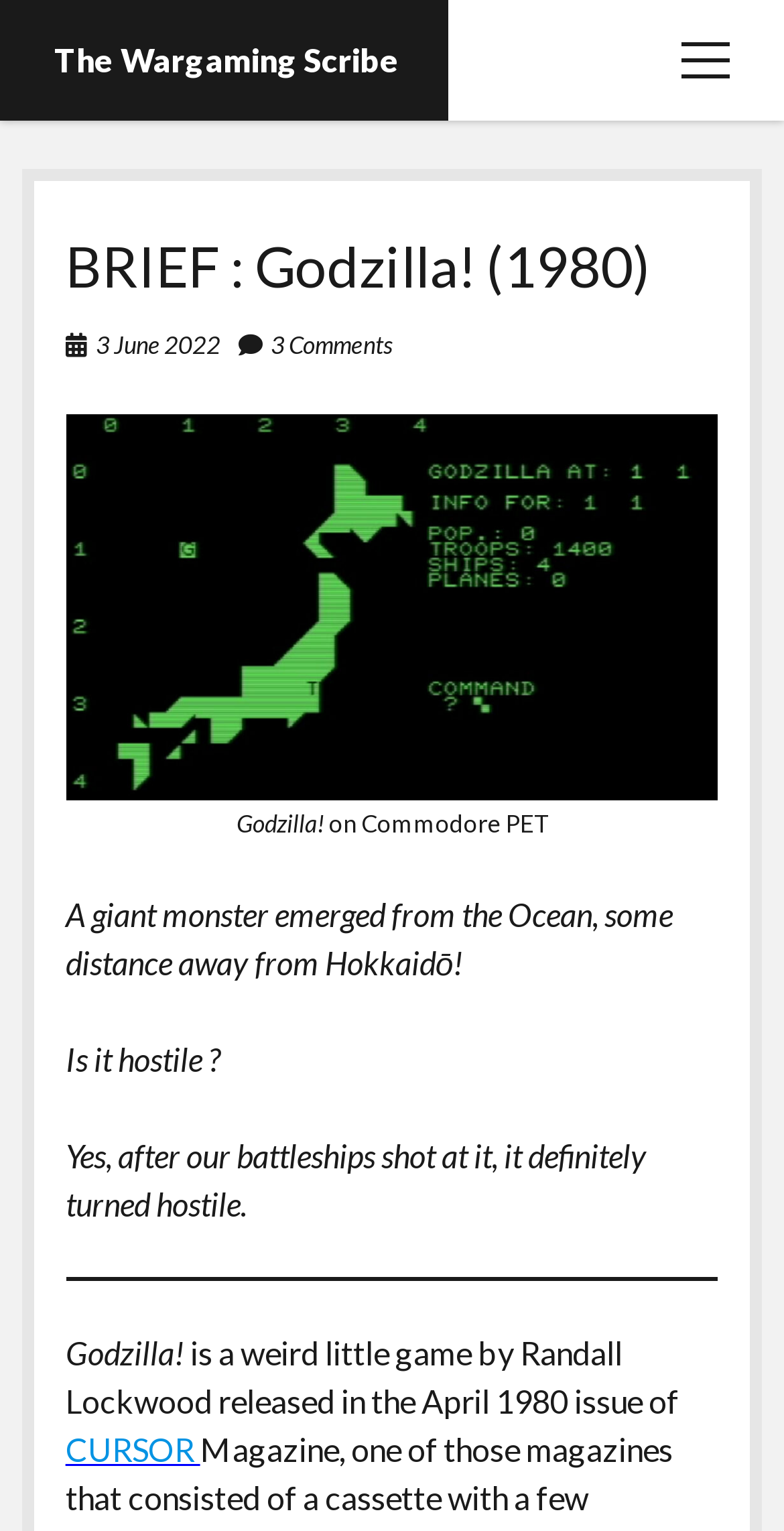Could you locate the bounding box coordinates for the section that should be clicked to accomplish this task: "Go to Wargame reviews & AAR".

[0.069, 0.113, 0.51, 0.138]